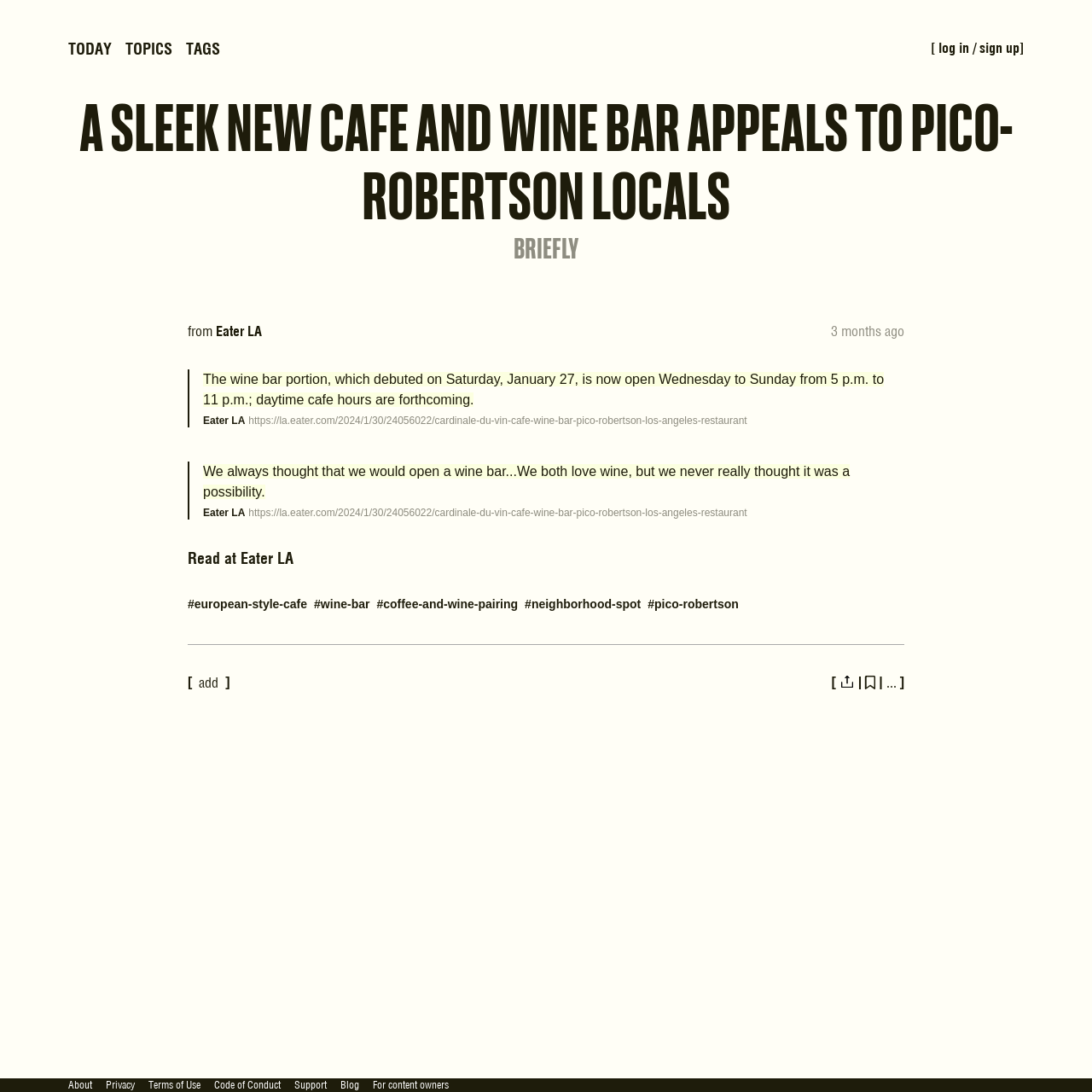Determine the bounding box coordinates of the clickable region to execute the instruction: "Check the tags". The coordinates should be four float numbers between 0 and 1, denoted as [left, top, right, bottom].

[0.17, 0.034, 0.202, 0.056]